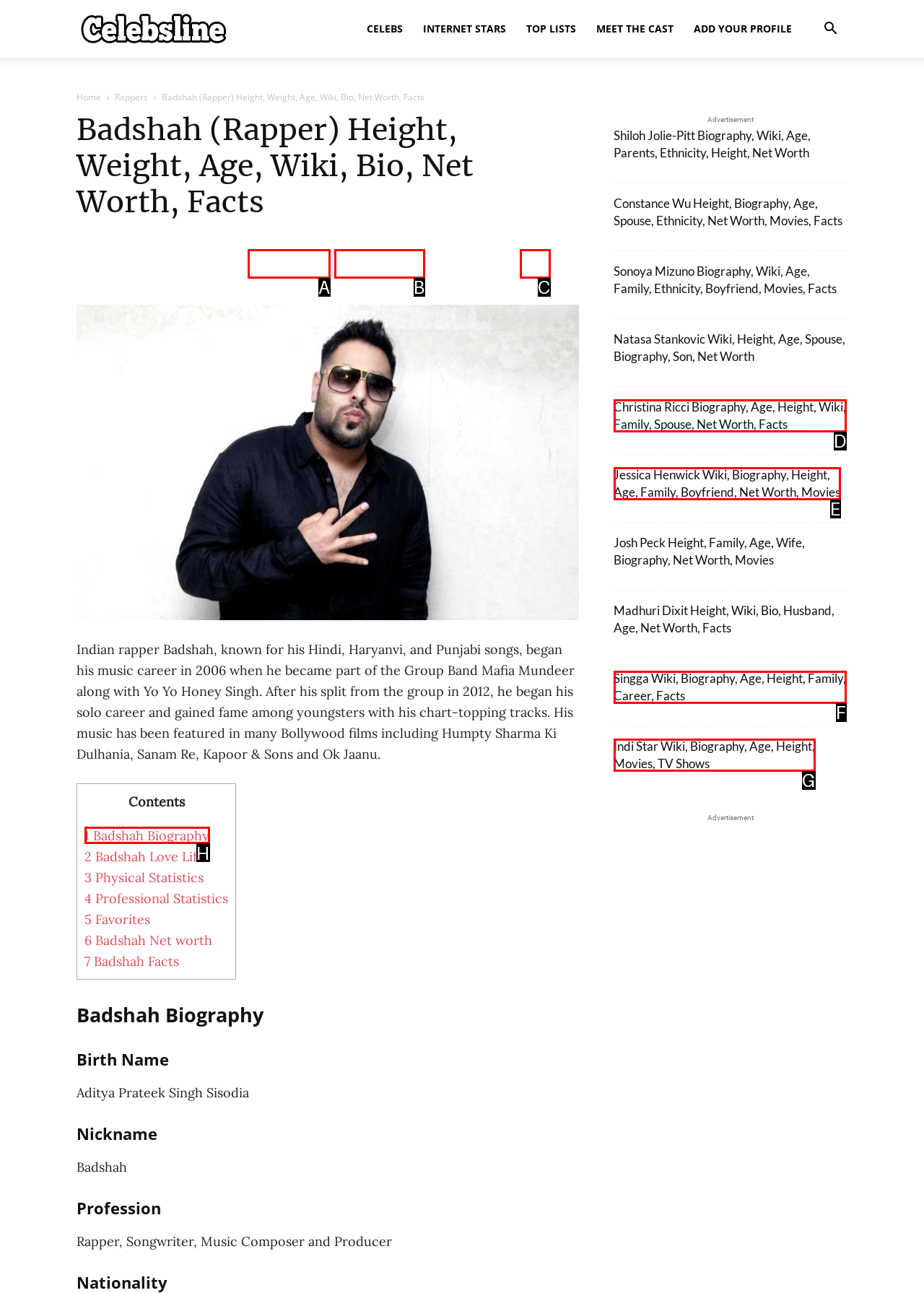Choose the HTML element that best fits the given description: WhatsApp. Answer by stating the letter of the option.

B